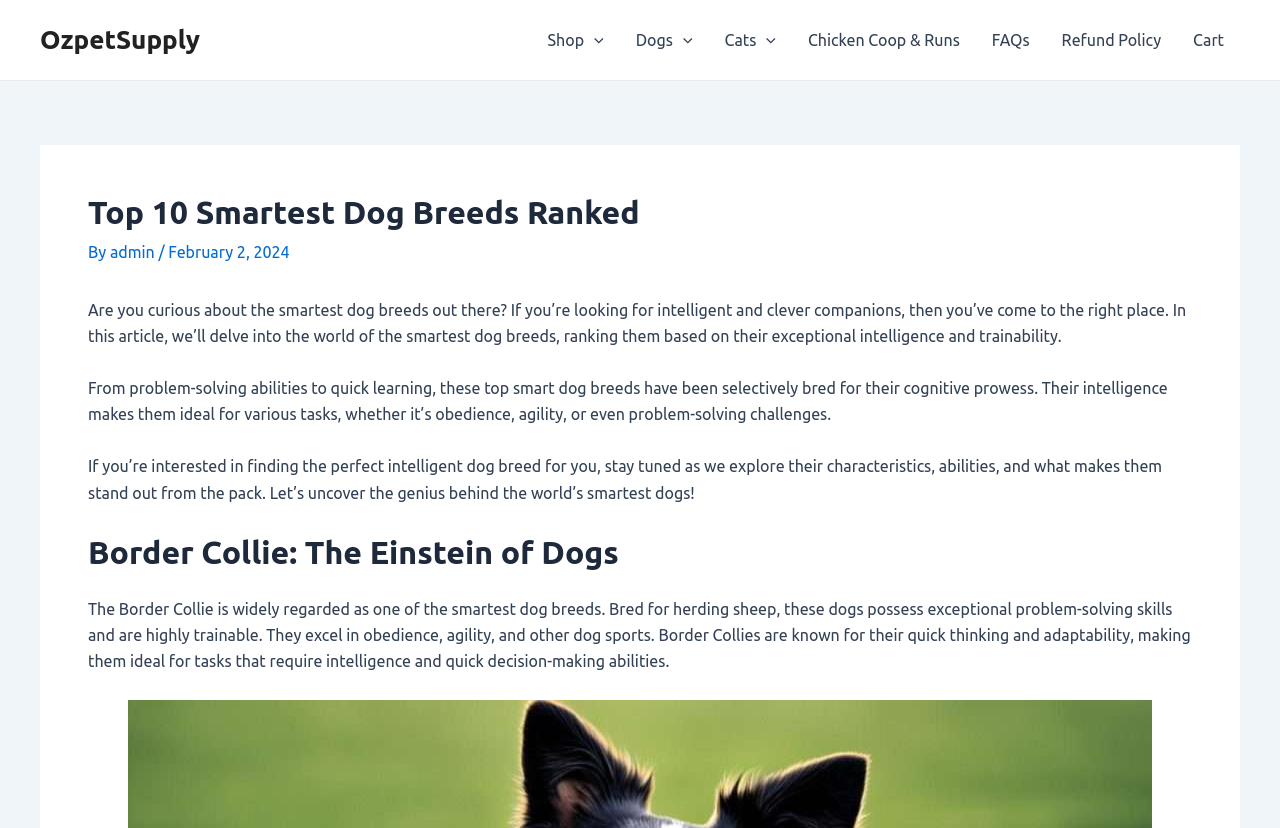Find the bounding box coordinates of the clickable area that will achieve the following instruction: "Read article by admin".

[0.086, 0.294, 0.124, 0.316]